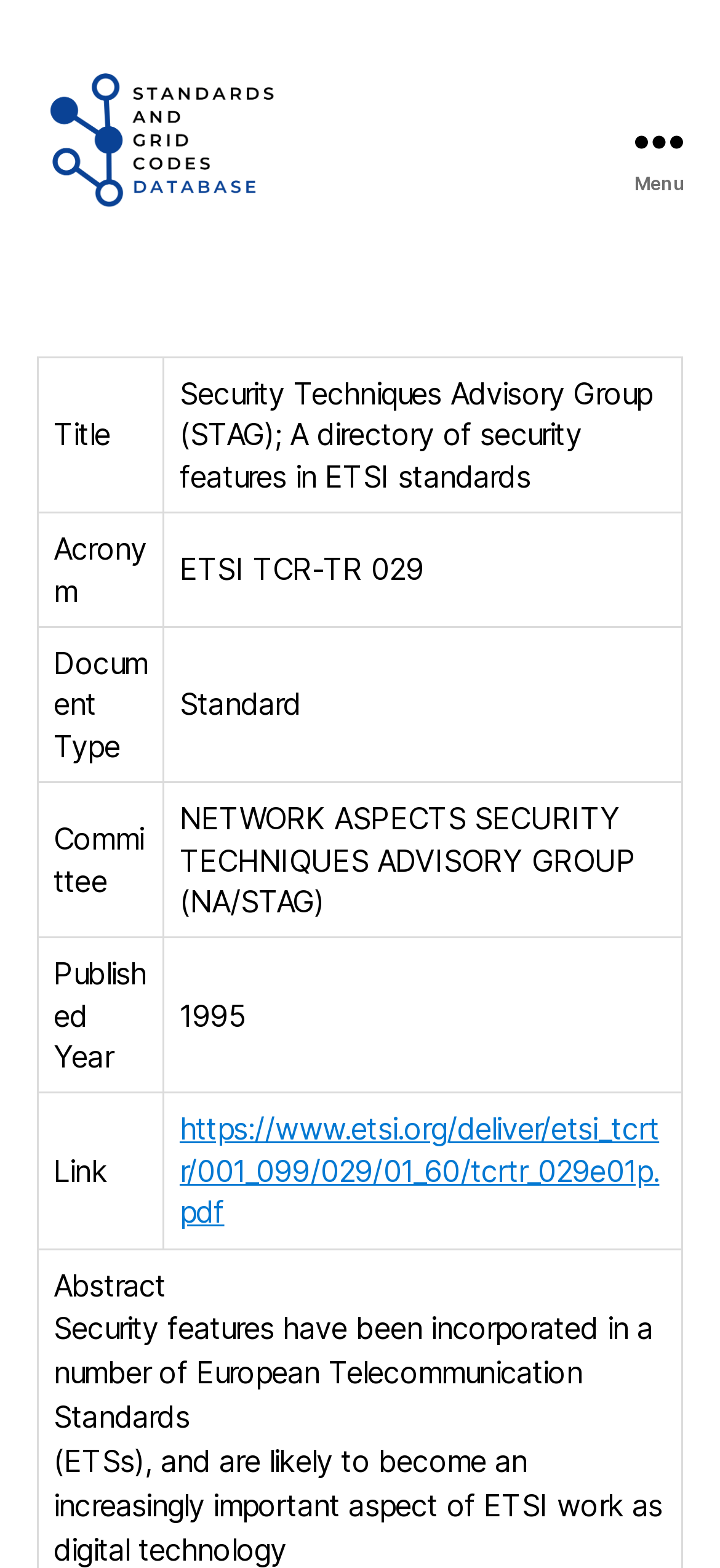What is the link to the document?
Using the picture, provide a one-word or short phrase answer.

https://www.etsi.org/deliver/etsi_tcrtr/001_099/029/01_60/tcrtr_029e01p.pdf